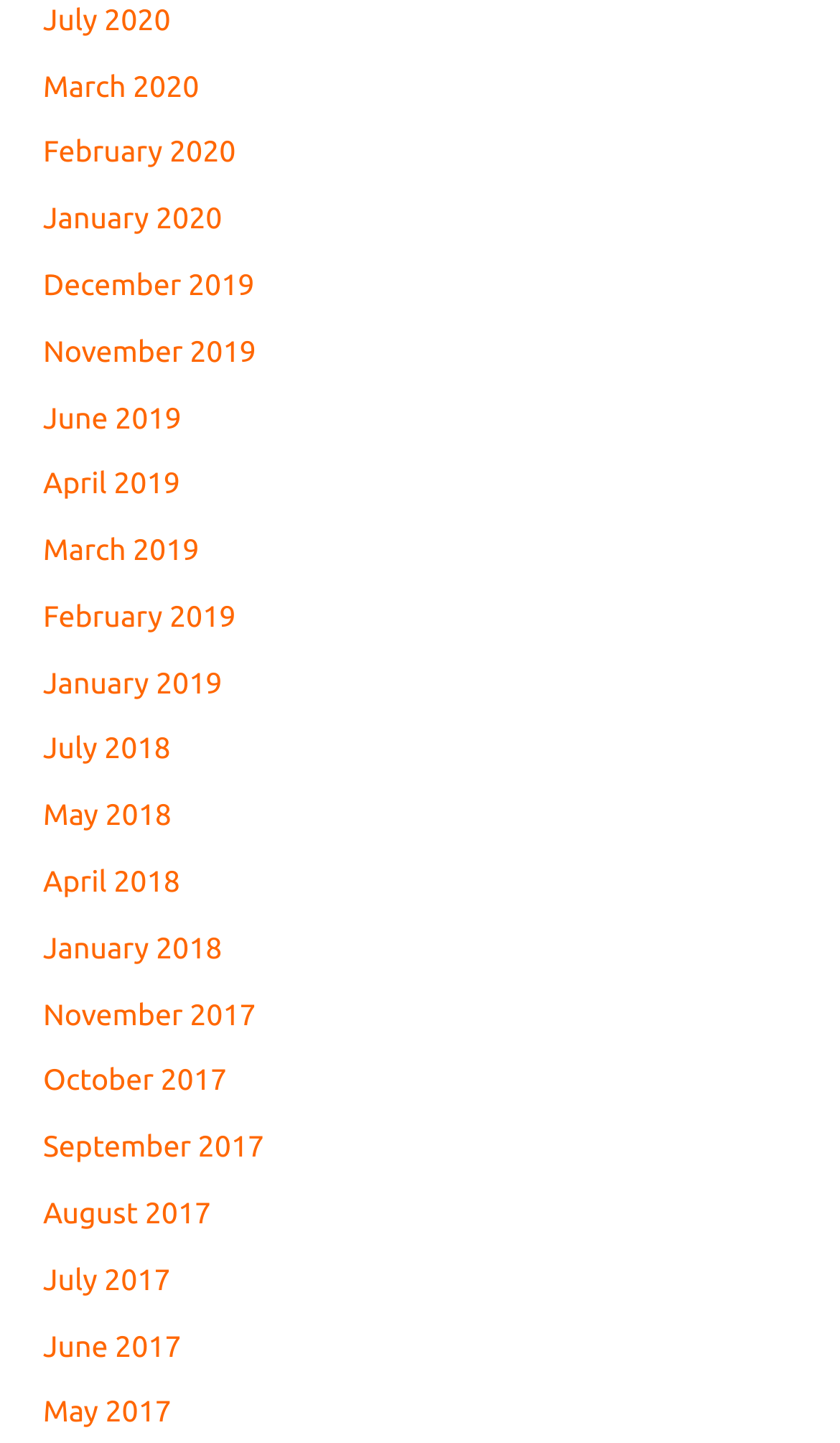Find the bounding box coordinates of the clickable region needed to perform the following instruction: "view January 2018". The coordinates should be provided as four float numbers between 0 and 1, i.e., [left, top, right, bottom].

[0.051, 0.645, 0.265, 0.668]